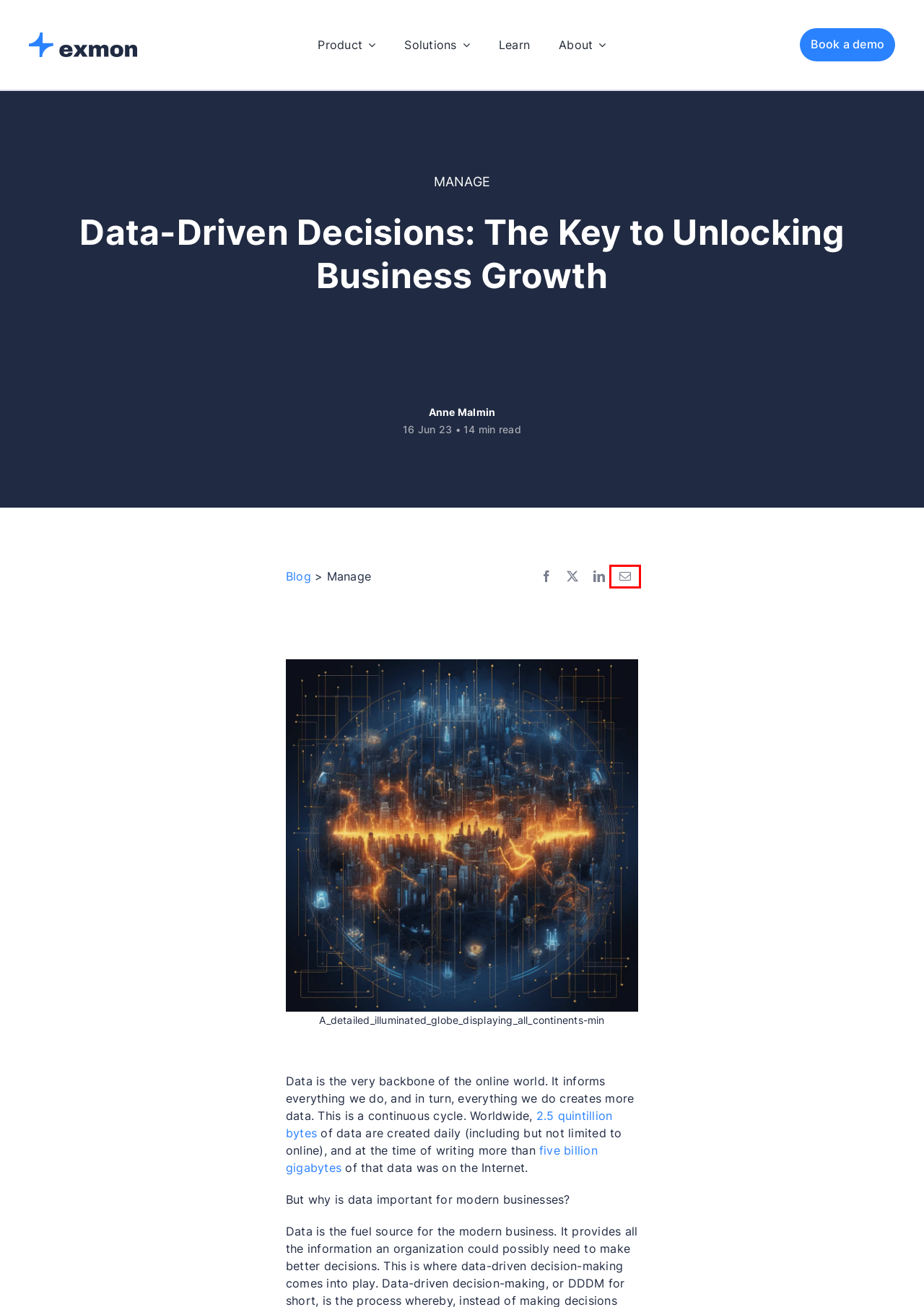Assess the screenshot of a webpage with a red bounding box and determine which webpage description most accurately matches the new page after clicking the element within the red box. Here are the options:
A. Air Atlanta 2.0 - Exmon
B. TimeBot | Timesheet Monitoring | Exmon
C. Company - Exmon
D. Partner Program - Exmon
E. Careers - Exmon
F. Master Data Management with exmon - Exmon
G. Continuous monitoring with Exmon - Exmon
H. Solutions - Exmon

C